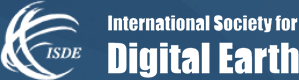Explain what is happening in the image with as much detail as possible.

The image features the logo of the International Society for Digital Earth (ISDE). It depicts a stylized graphic element accompanied by the text "International Society for Digital Earth" prominently displayed. The logo is designed to represent the organization's commitment to advancing the understanding and implementation of Digital Earth concepts, fostering international collaboration among experts, researchers, and scholars in the field. The organization's mission focuses on promoting a sustainable global environment through innovative research and technology.